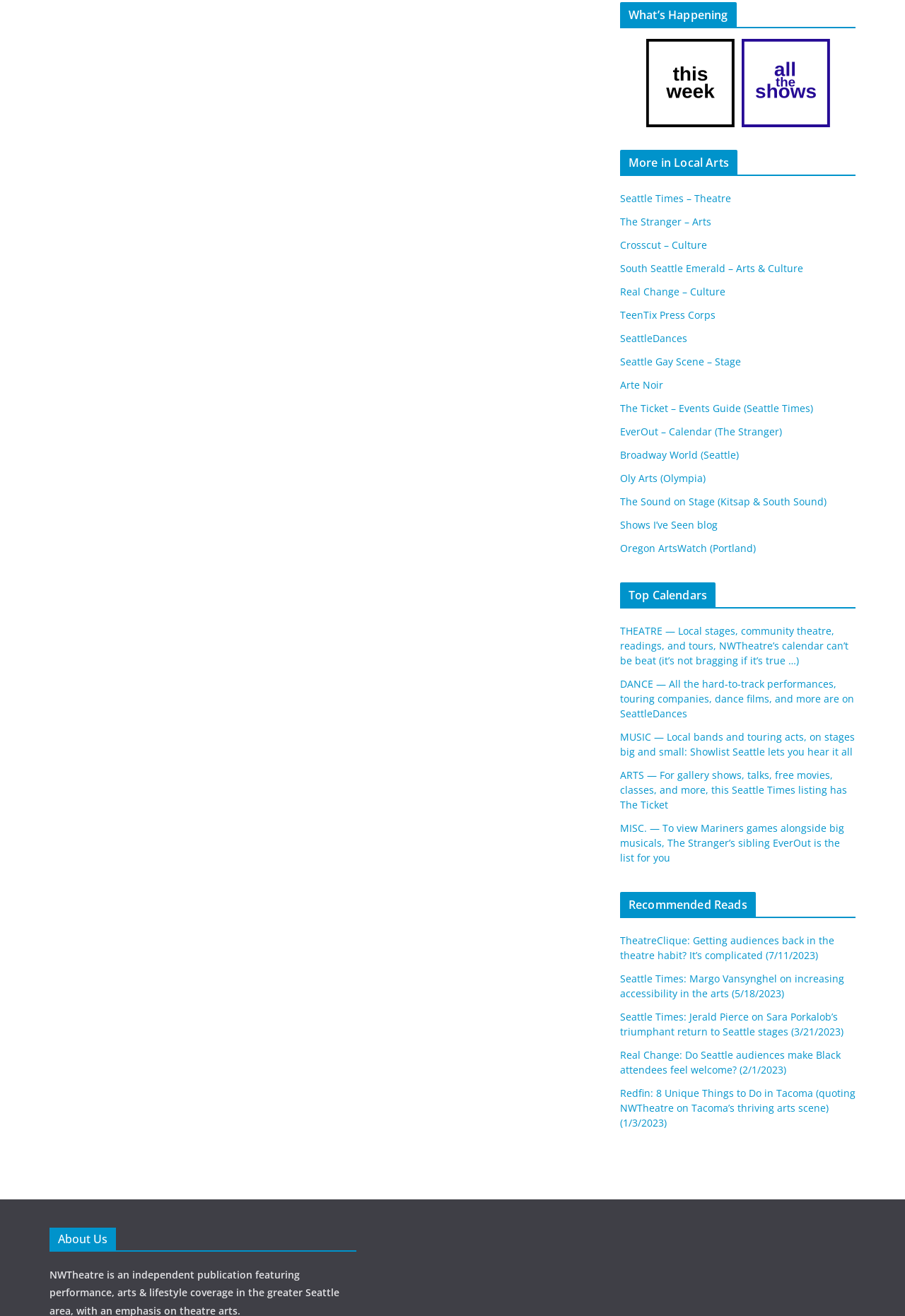Please provide a comprehensive answer to the question based on the screenshot: How many categories are listed under 'Top Calendars'?

Under the 'Top Calendars' section, I can see four links: 'THEATRE', 'DANCE', 'MUSIC', and 'ARTS'. These links are categorized under 'Top Calendars', so there are four categories listed.